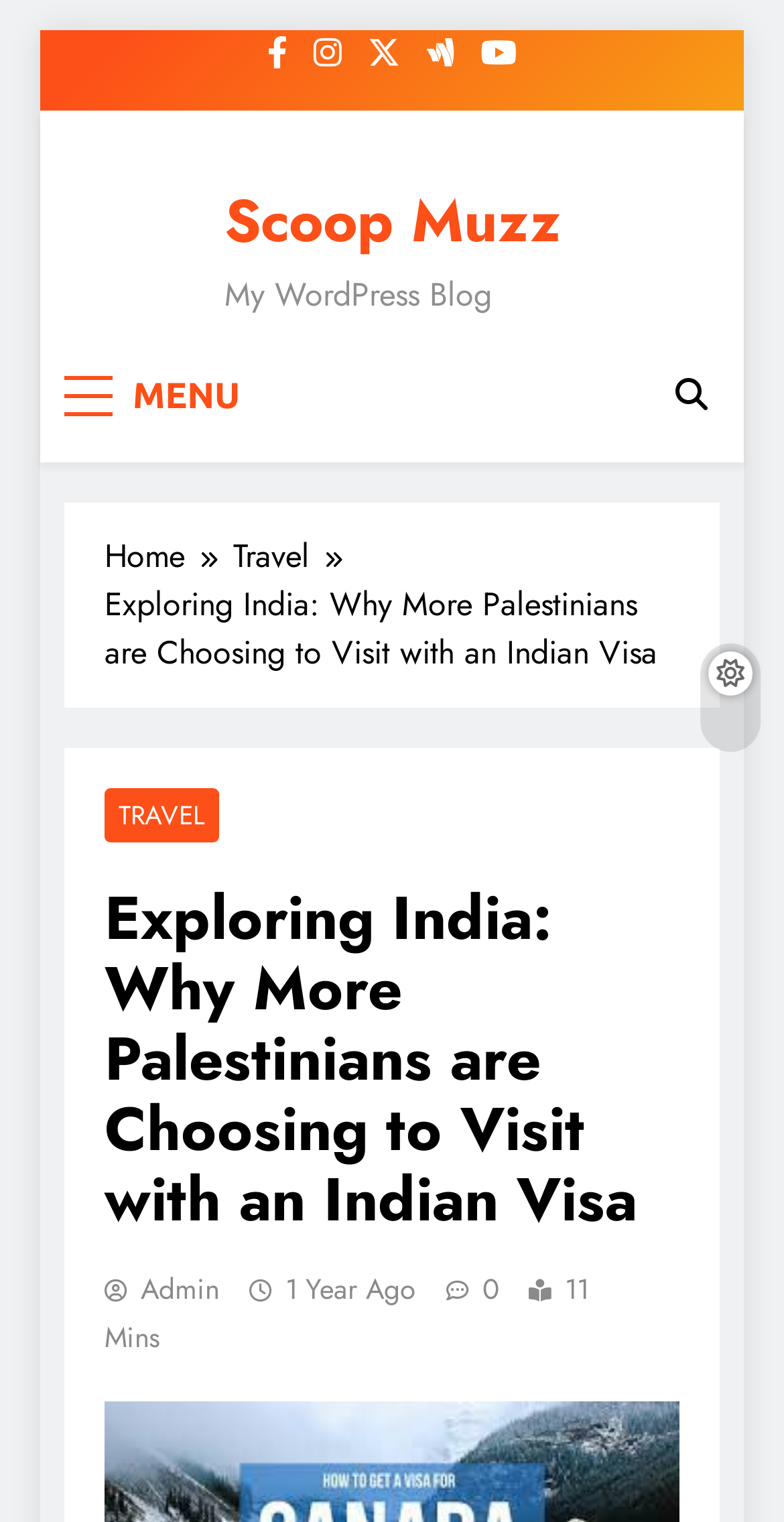When was the article published?
Using the visual information, answer the question in a single word or phrase.

1 Year Ago